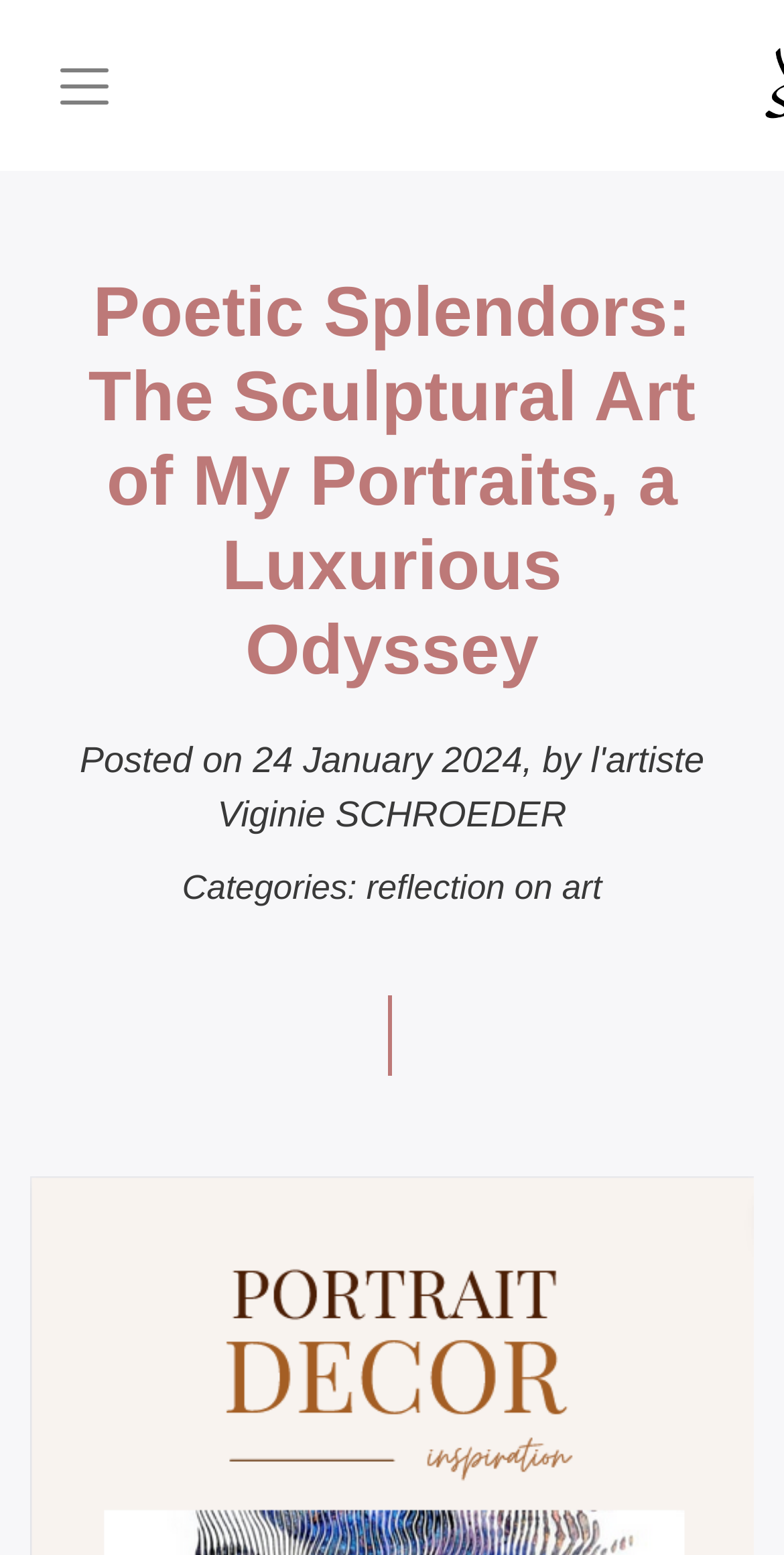What is the purpose of the button at the top left?
Answer the question based on the image using a single word or a brief phrase.

controls header navigation bar